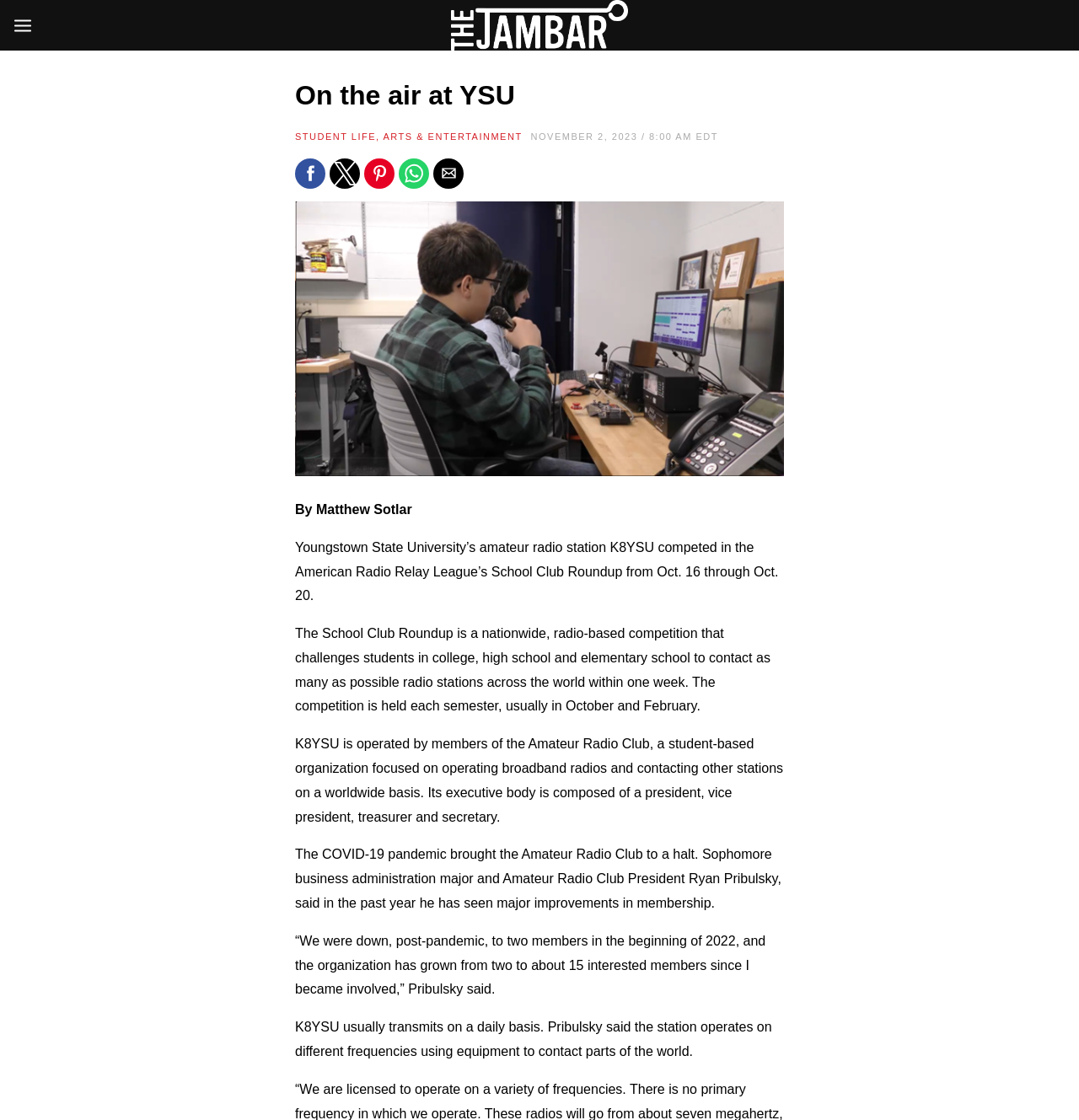Articulate a detailed summary of the webpage's content and design.

The webpage is about an article titled "On the air at YSU" from The Jambar, a university news outlet. At the top left corner, there is a small button with an accompanying image. Next to it, there is a link to The Jambar's homepage. 

Below the title, there is a header section that contains a heading "On the air at YSU", a link to the category "STUDENT LIFE, ARTS & ENTERTAINMENT", and a timestamp "NOVEMBER 2, 2023 / 8:00 AM EDT". 

To the right of the timestamp, there are five social media sharing buttons for Facebook, Twitter, Pinterest, WhatsApp, and email. 

The article's author, Matthew Sotlar, is credited below the header section. The article's content is divided into five paragraphs, describing Youngstown State University's amateur radio station K8YSU's participation in the American Radio Relay League's School Club Roundup. The paragraphs provide details about the competition, the Amateur Radio Club, and its president Ryan Pribulsky's efforts to revive the club after the COVID-19 pandemic.